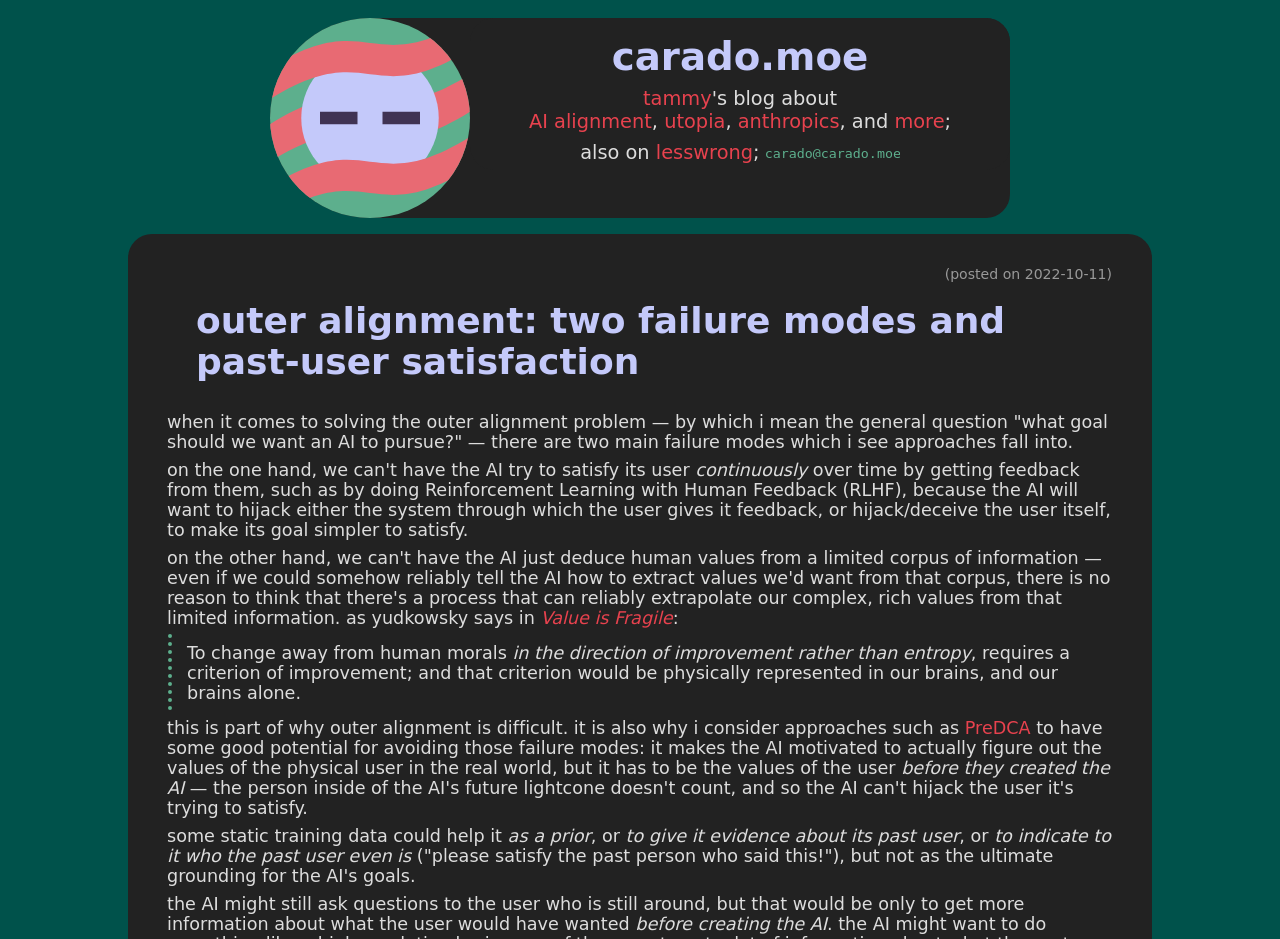Please locate the bounding box coordinates for the element that should be clicked to achieve the following instruction: "Search for something". Ensure the coordinates are given as four float numbers between 0 and 1, i.e., [left, top, right, bottom].

None